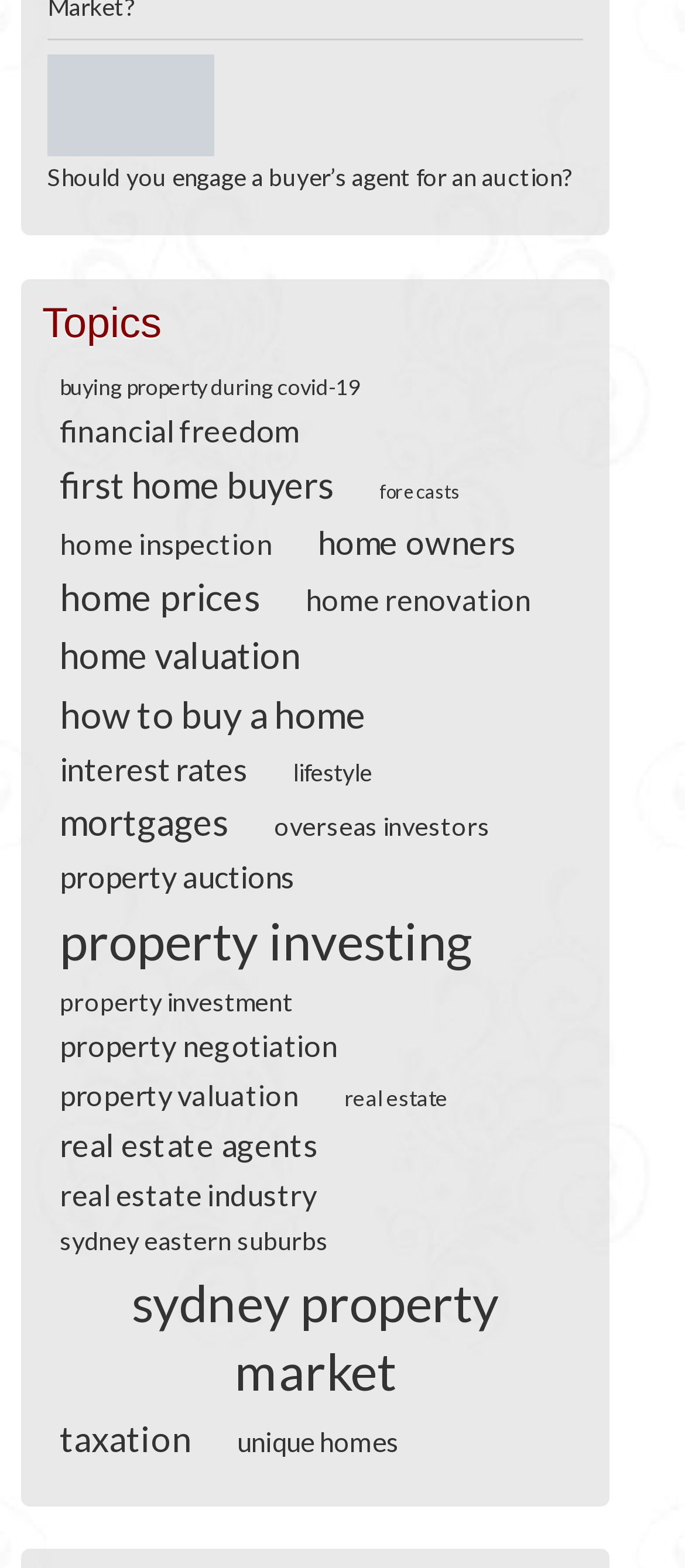Carefully examine the image and provide an in-depth answer to the question: How many items are there under 'first home buyers'?

The link 'first home buyers' has a description '(21 items)' which indicates that there are 21 items related to first home buyers.